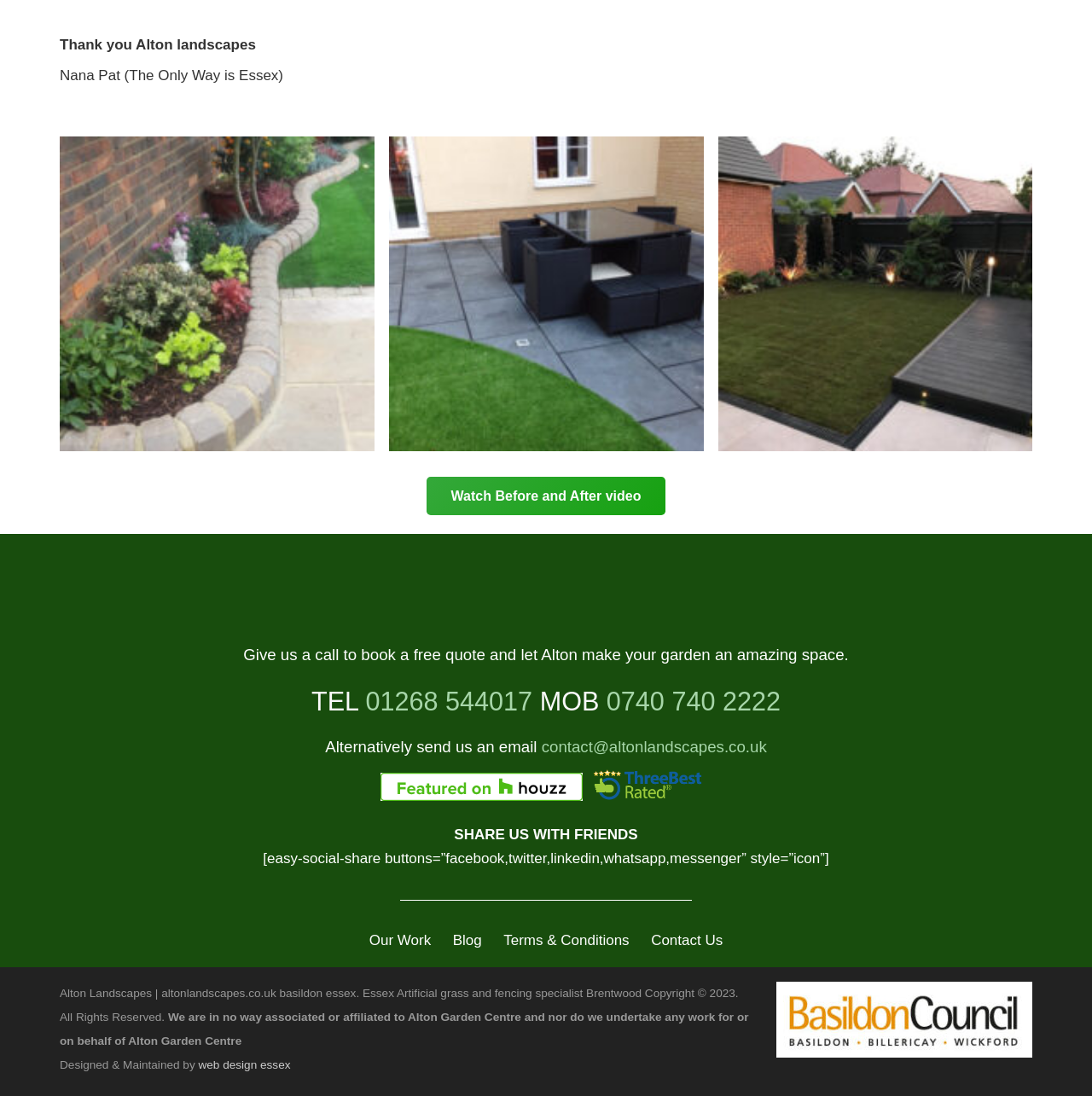What is the name of the website designer?
Refer to the screenshot and deliver a thorough answer to the question presented.

The name of the website designer can be found in the footer section of the webpage, where it is written 'Designed & Maintained by web design essex'. This suggests that the website was designed and maintained by a company called web design essex.